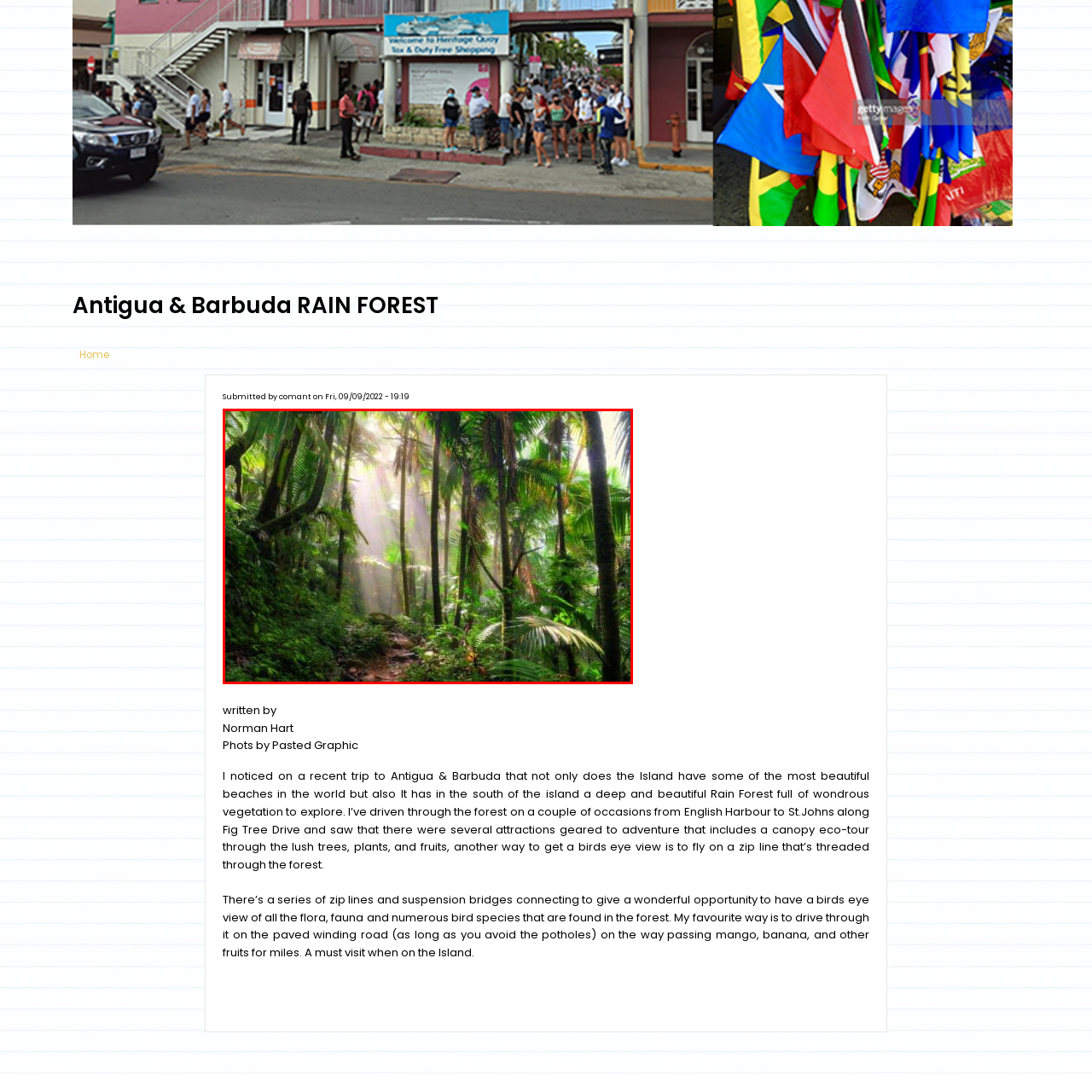Provide an in-depth caption for the picture enclosed by the red frame.

The image captures a serene landscape of a rain forest in Antigua & Barbuda, showcasing the lush greenery and vibrant foliage characteristic of this tropical paradise. Sunlight filters through the dense canopy, casting ethereal rays onto the winding path below, inviting exploration. The scene highlights the rich biodiversity of the forest, with tall palm trees and a variety of other plants creating a picturesque backdrop. This enchanting environment is part of the island's lesser-known attractions, often overlooked in favor of its renowned beaches, yet offering captivating experiences such as eco-tours and zip lining through the treetops. A true haven for nature lovers and adventure seekers alike, this rain forest provides a glimpse into the stunning natural beauty of Antigua & Barbuda.